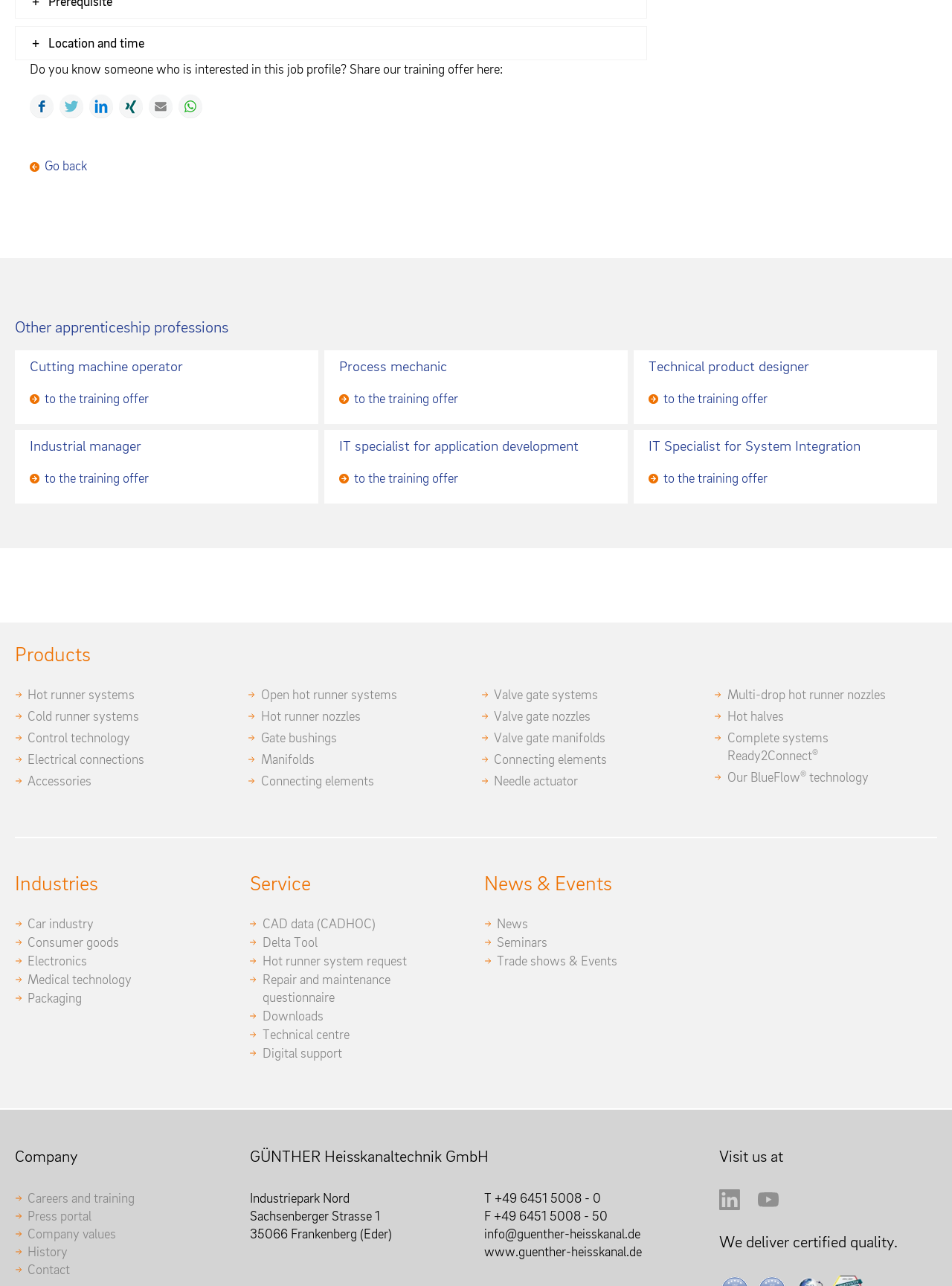What is the company name?
Provide a concise answer using a single word or phrase based on the image.

GÜNTHER Heisskanaltechnik GmbH